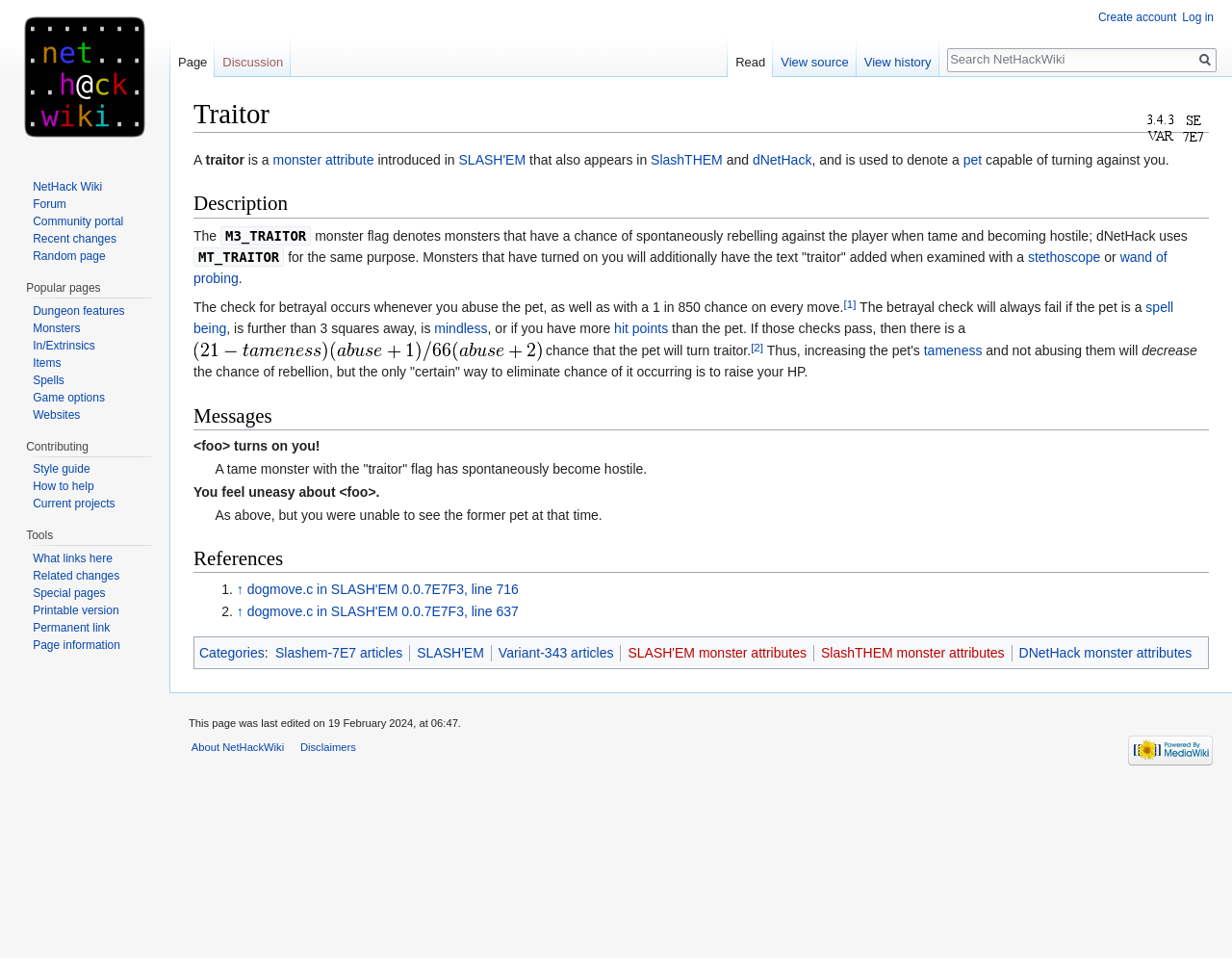Given the description "title="Visit the main page"", determine the bounding box of the corresponding UI element.

[0.006, 0.0, 0.131, 0.161]